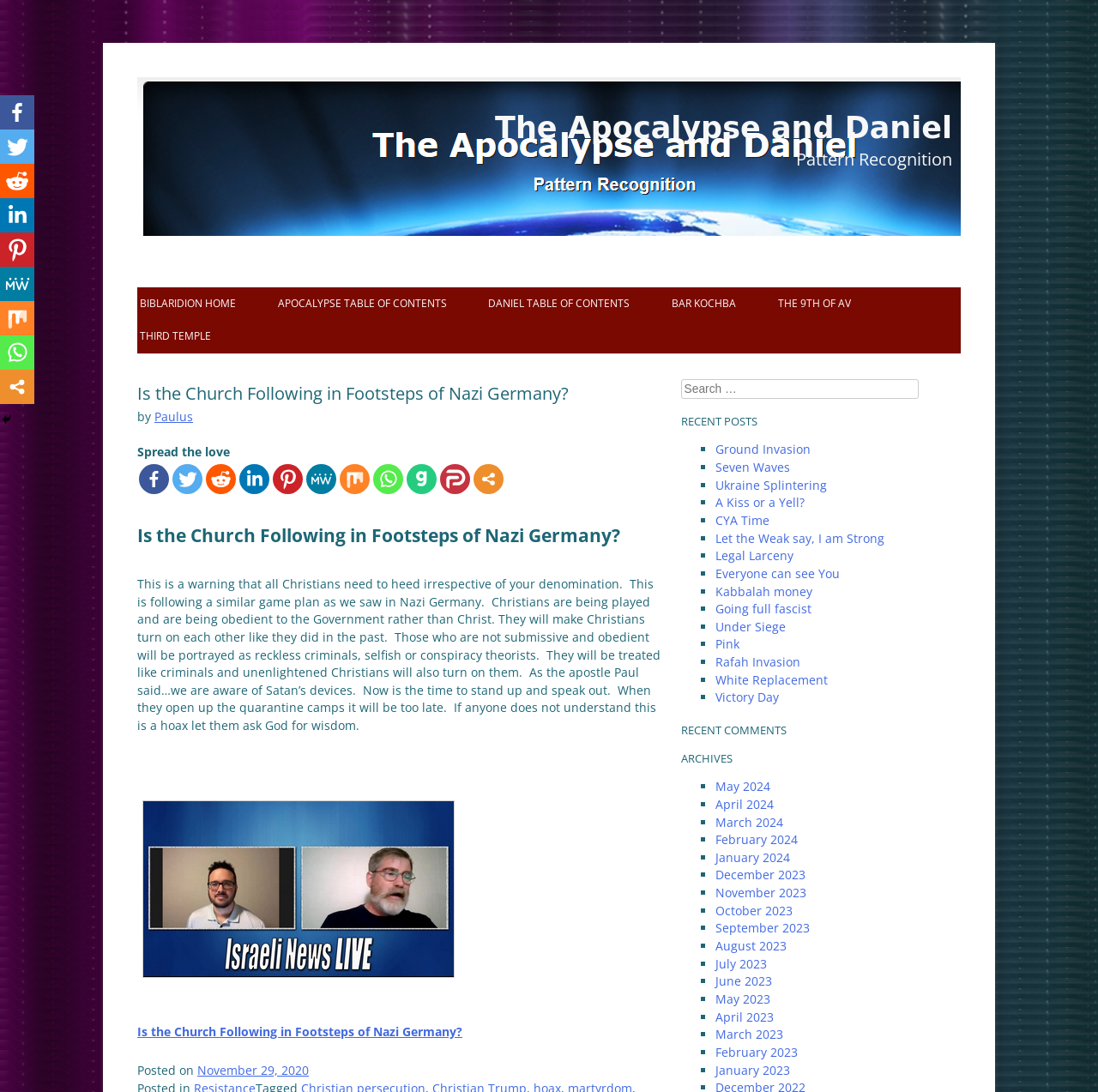What is the category of the recent posts section?
Provide a short answer using one word or a brief phrase based on the image.

RECENT POSTS